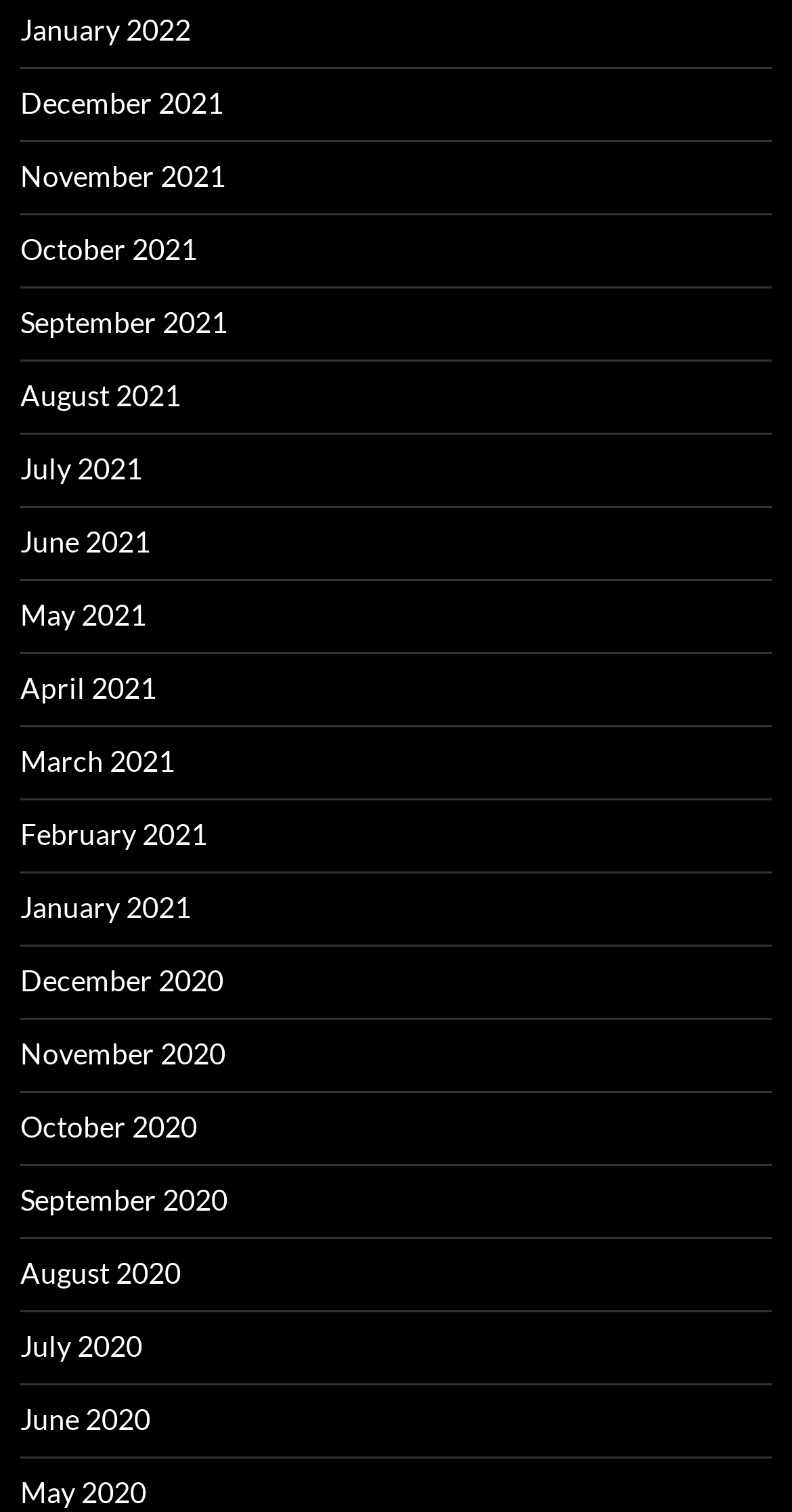Respond to the question below with a single word or phrase:
What is the most recent month listed?

January 2022